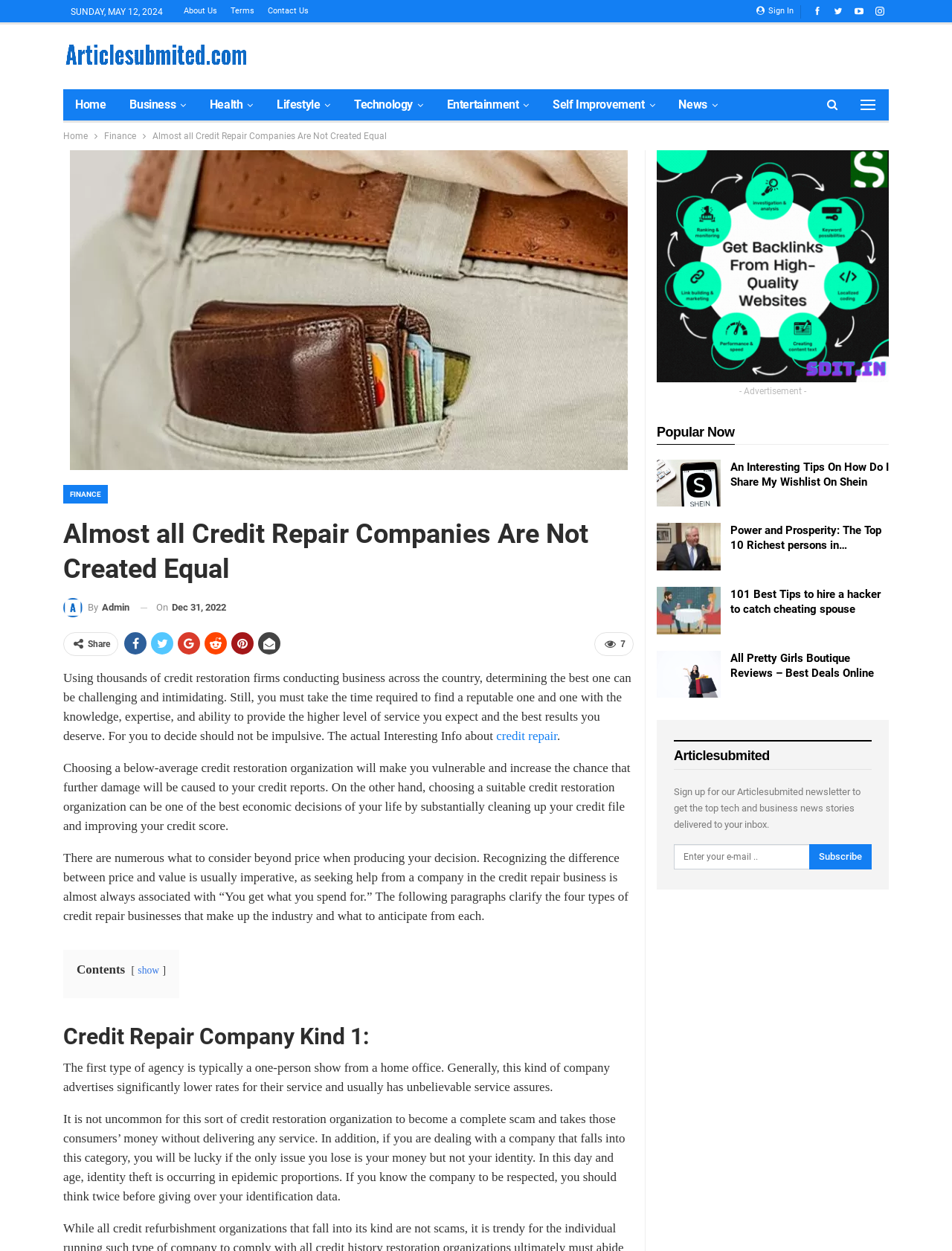Answer the question below with a single word or a brief phrase: 
What is the consequence of choosing a below-average credit restoration organization?

Further damage to credit reports